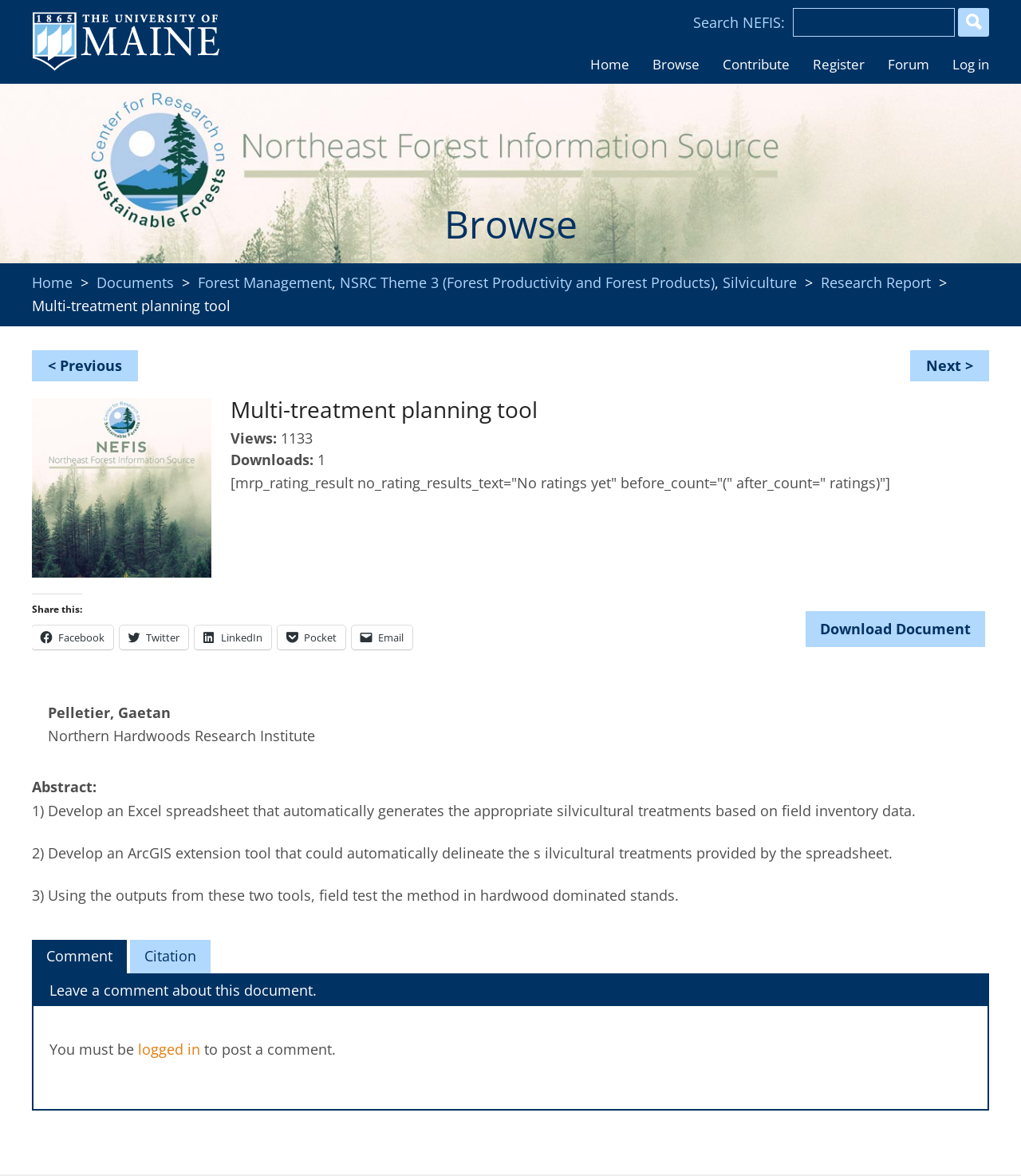Please identify the bounding box coordinates of the region to click in order to complete the task: "Click on the 'Home' link". The coordinates must be four float numbers between 0 and 1, specified as [left, top, right, bottom].

[0.569, 0.045, 0.626, 0.064]